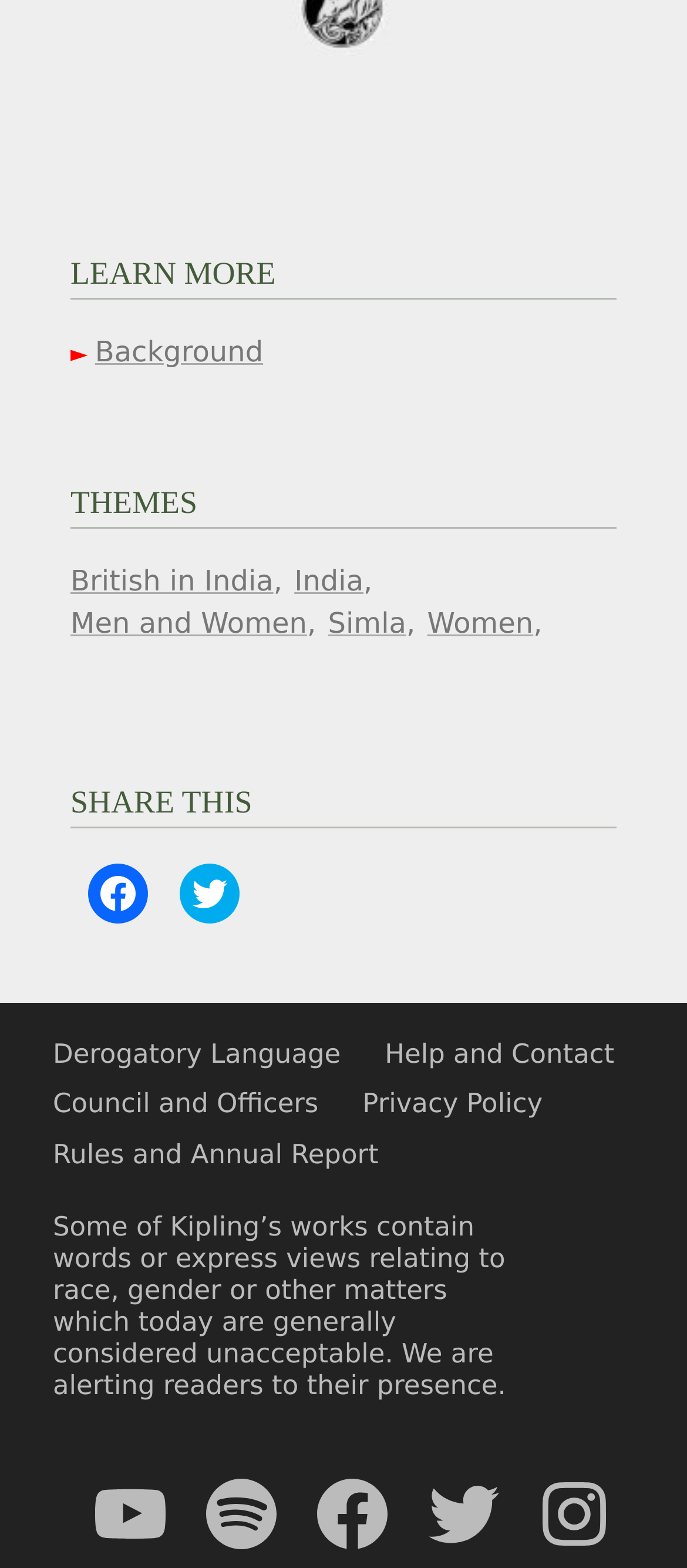Using the provided element description: "Derogatory Language", identify the bounding box coordinates. The coordinates should be four floats between 0 and 1 in the order [left, top, right, bottom].

[0.077, 0.662, 0.496, 0.682]